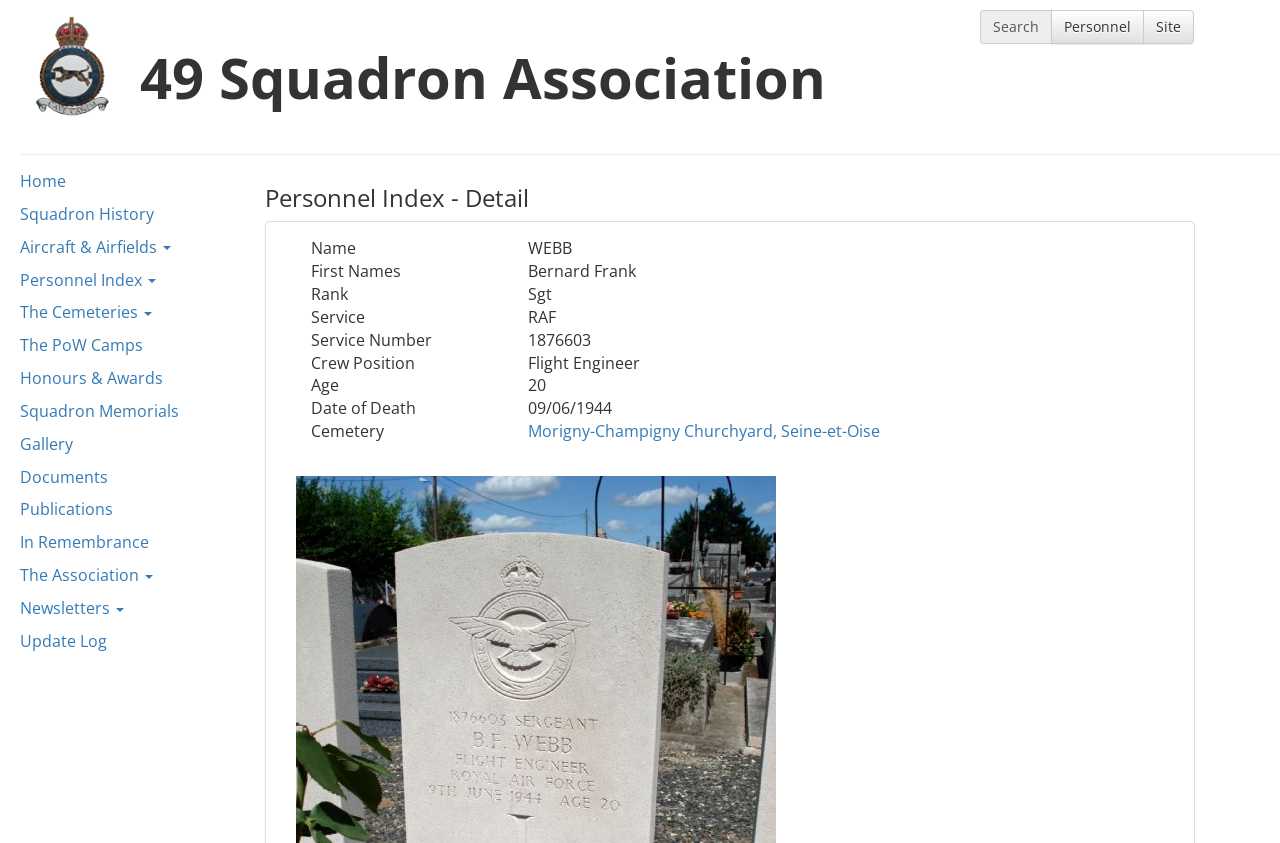What is the main heading displayed on the webpage? Please provide the text.

49 Squadron Association